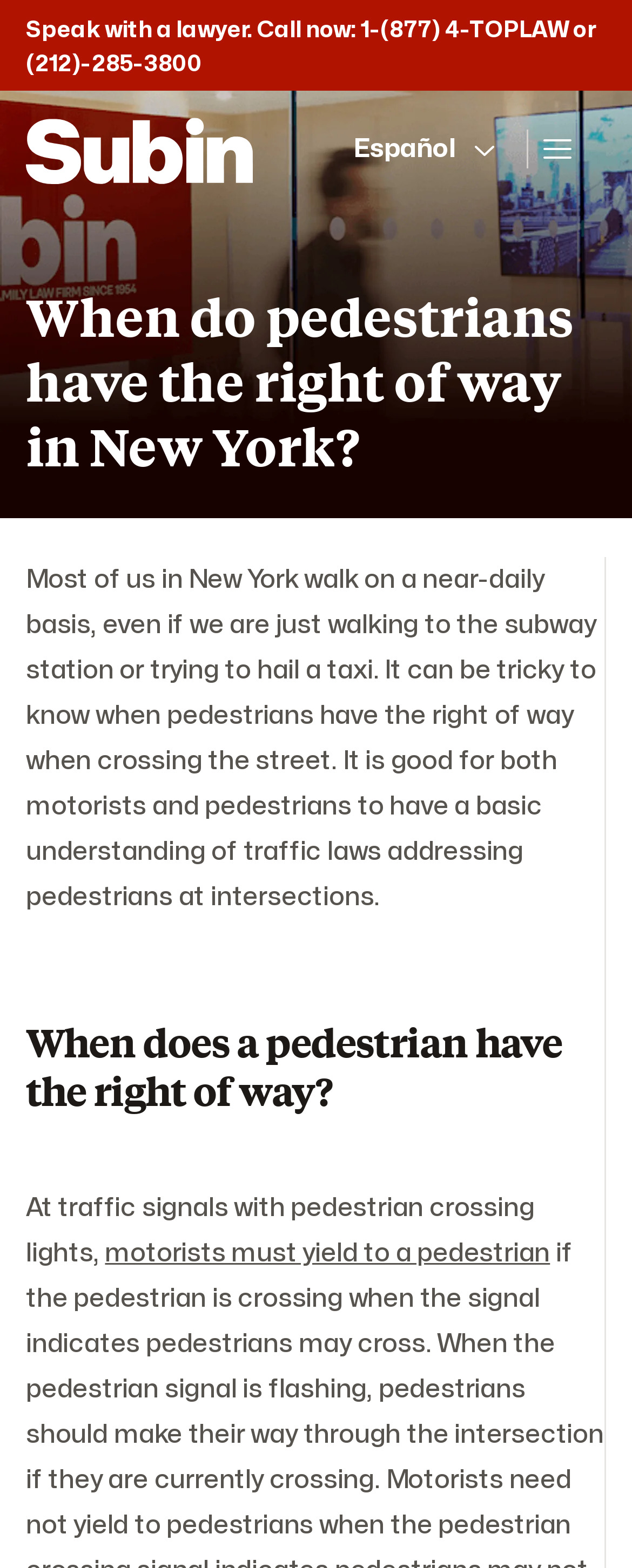Extract the bounding box coordinates of the UI element described: "Español". Provide the coordinates in the format [left, top, right, bottom] with values ranging from 0 to 1.

[0.559, 0.083, 0.792, 0.107]